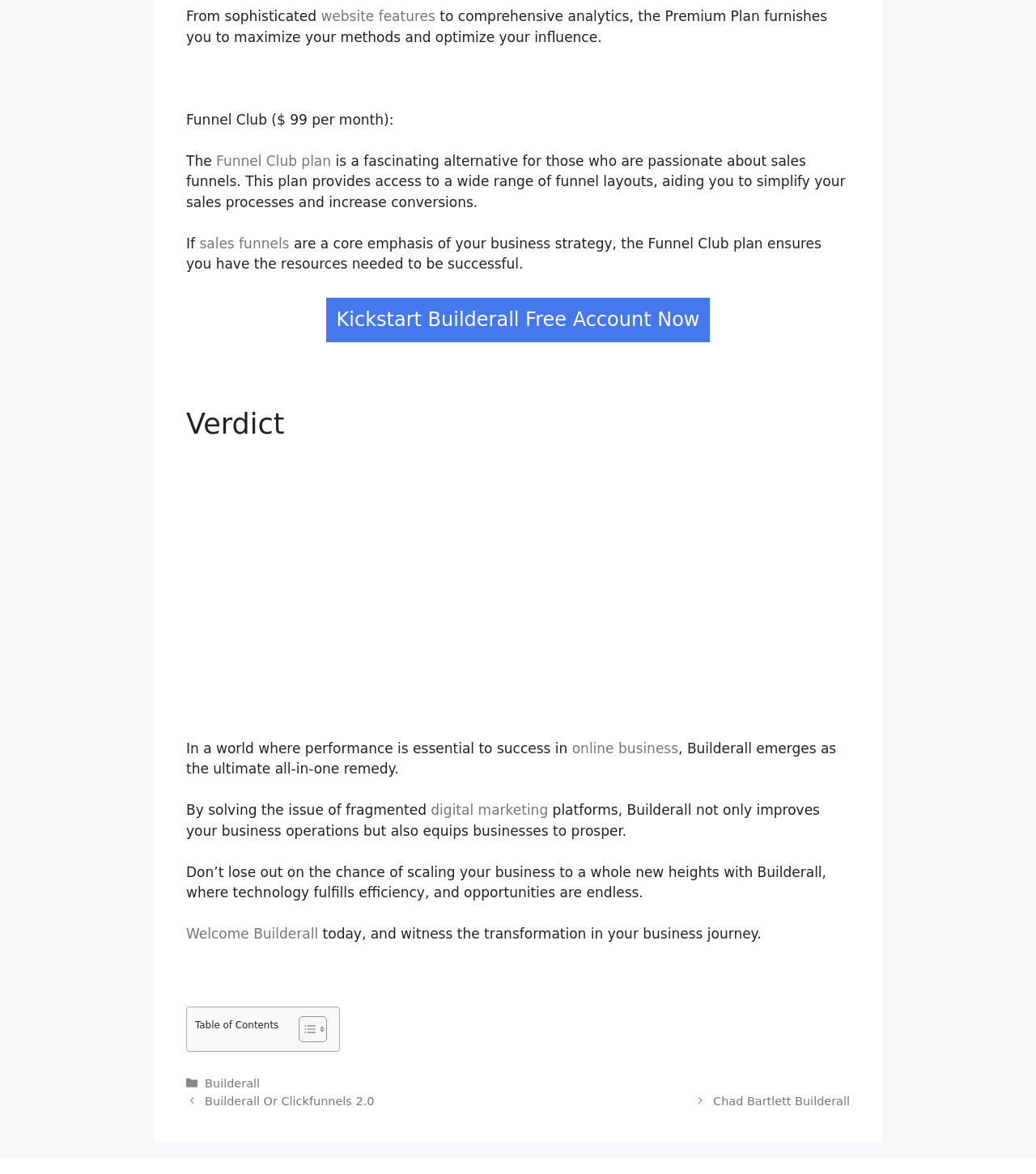What is the Premium Plan for?
From the image, respond using a single word or phrase.

Maximize methods and optimize influence